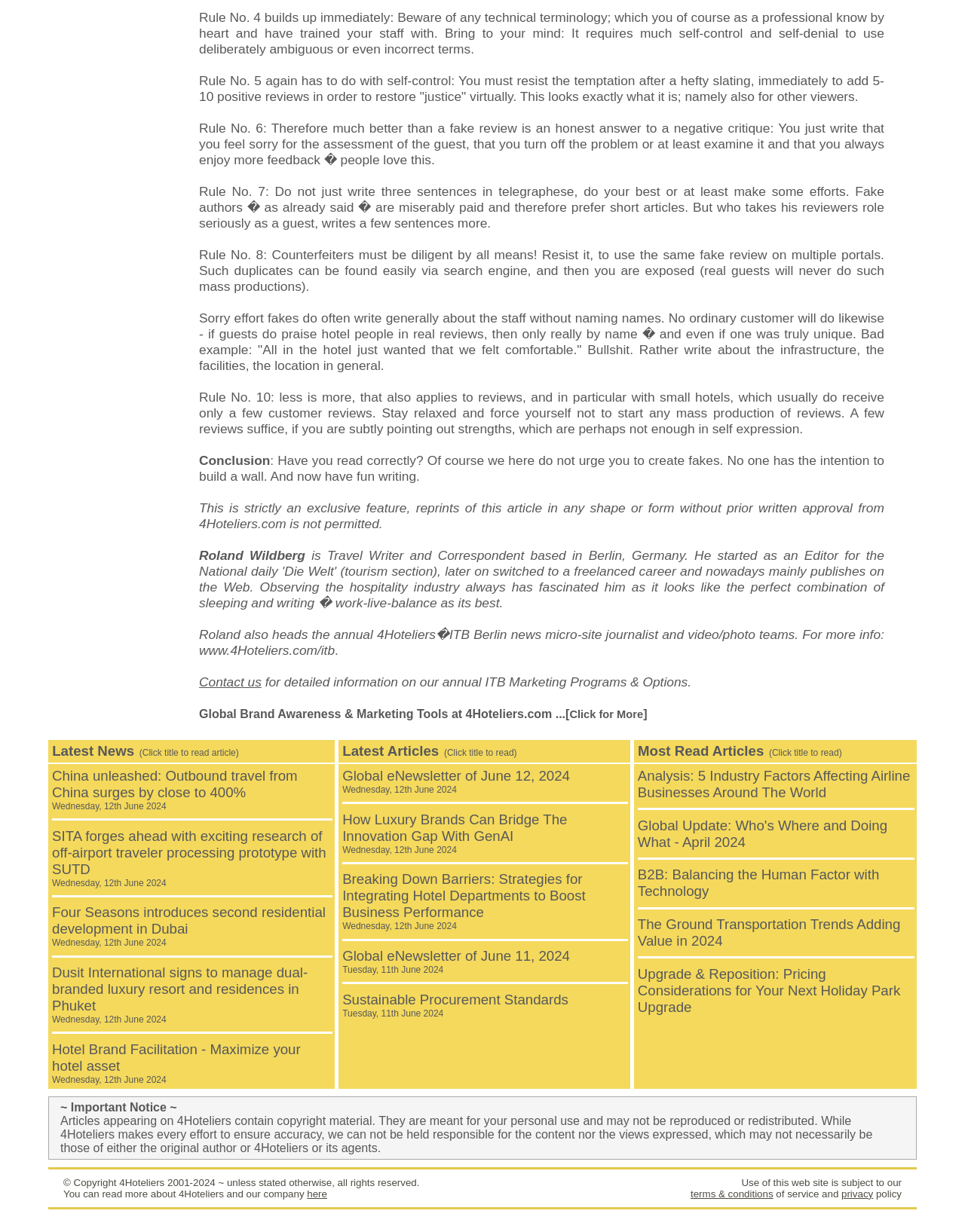What is the purpose of the article?
Based on the image, please offer an in-depth response to the question.

The article appears to provide guidelines and rules for writing reviews, specifically hotel reviews, with the intention of promoting honest and authentic feedback.